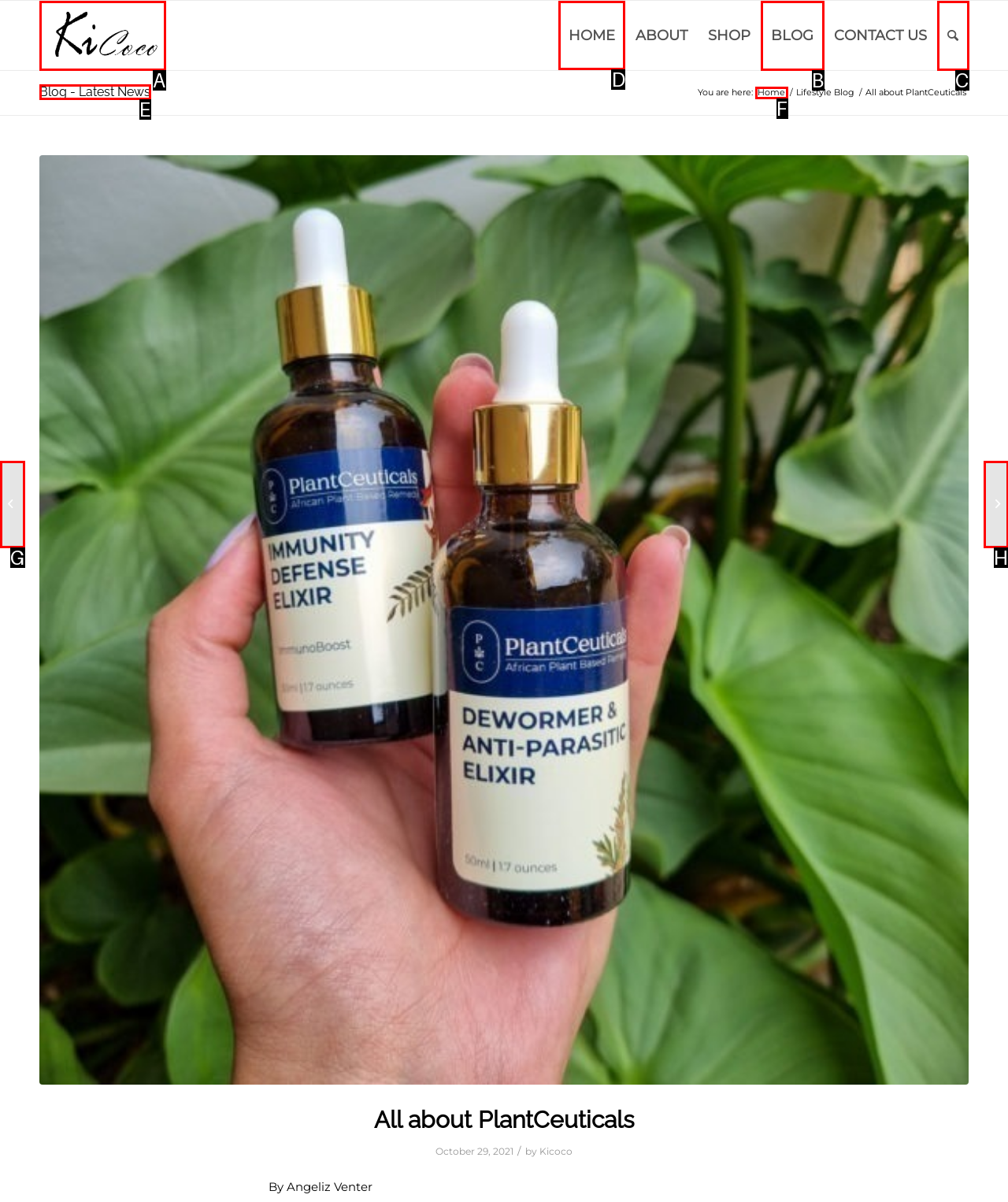For the task: Follow the link 'UnlimPhotos', tell me the letter of the option you should click. Answer with the letter alone.

None